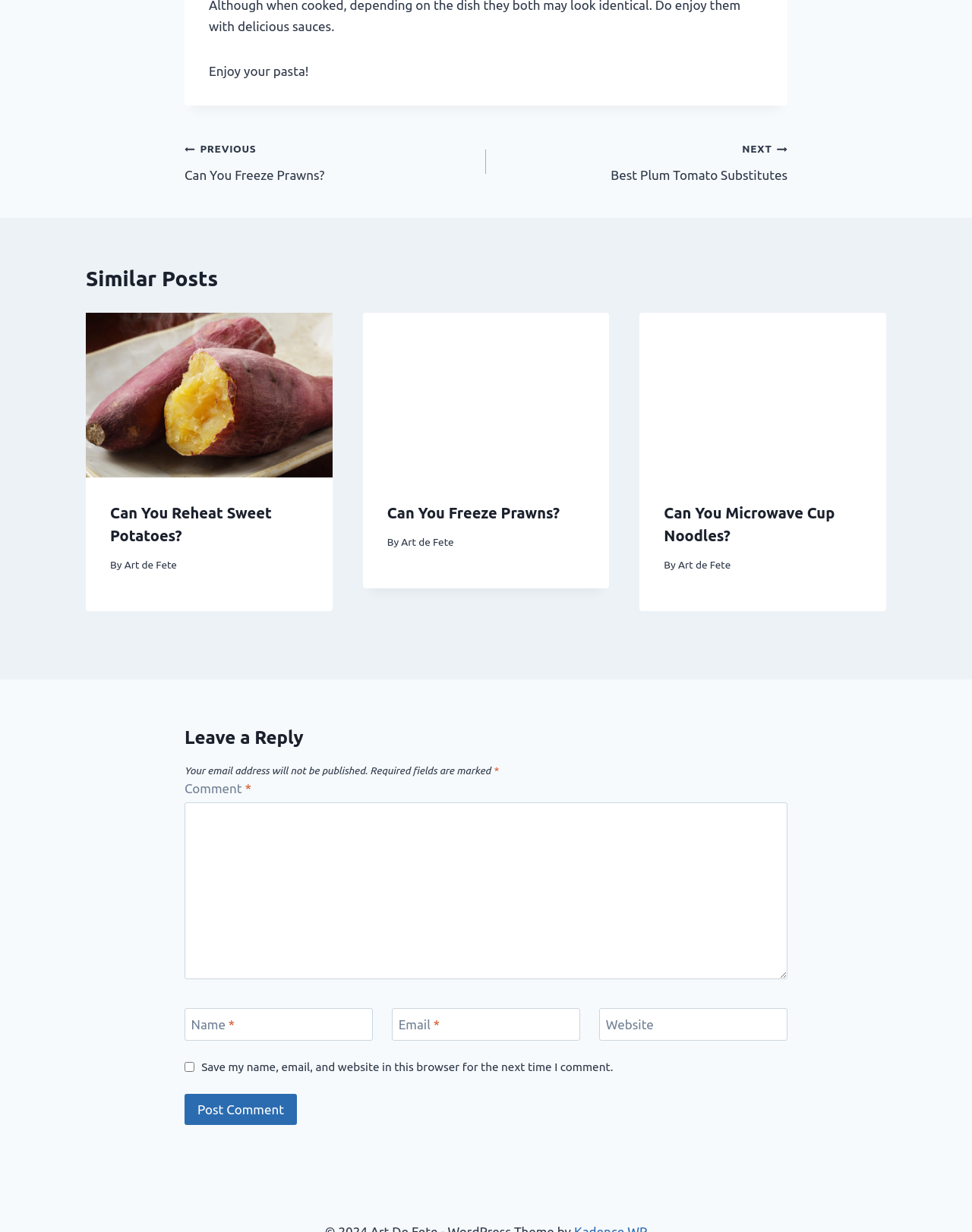Identify the bounding box coordinates of the clickable region required to complete the instruction: "Click on the 'PREVIOUS Can You Freeze Prawns?' link". The coordinates should be given as four float numbers within the range of 0 and 1, i.e., [left, top, right, bottom].

[0.19, 0.112, 0.5, 0.151]